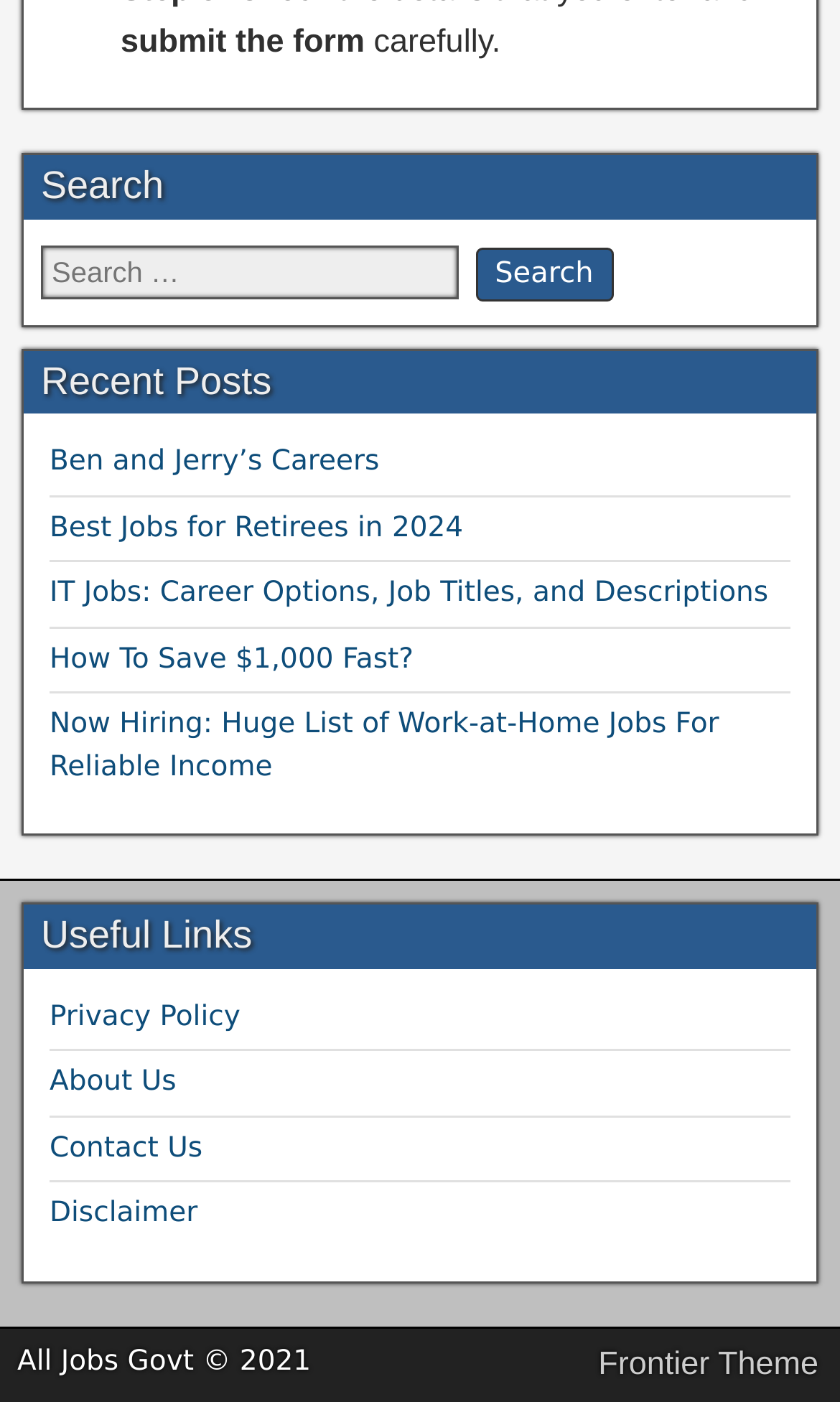Locate the bounding box coordinates of the element that should be clicked to fulfill the instruction: "visit the Privacy Policy page".

[0.059, 0.714, 0.286, 0.737]